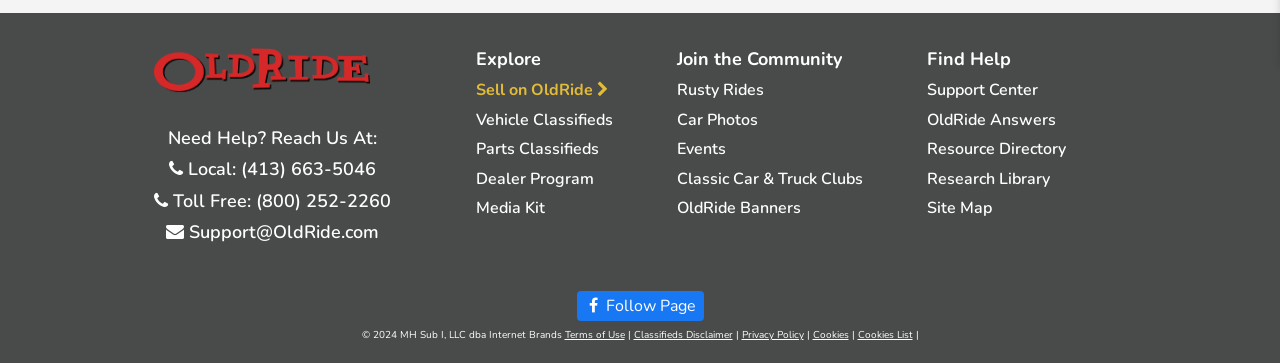What is the name of the company that owns OldRide?
Provide a one-word or short-phrase answer based on the image.

MH Sub I, LLC dba Internet Brands